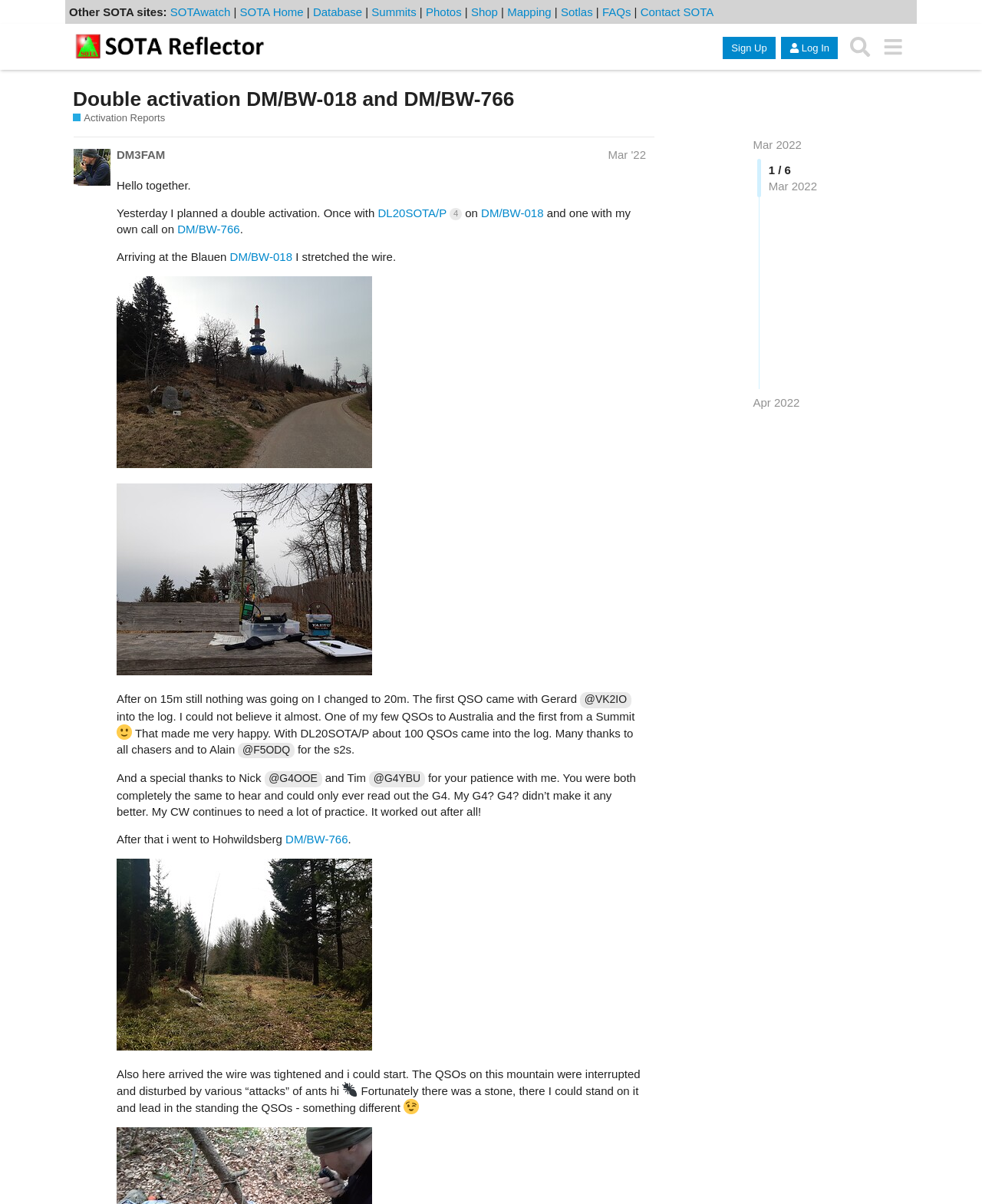Please identify the bounding box coordinates of the element's region that I should click in order to complete the following instruction: "Read the 'Activation Reports' category". The bounding box coordinates consist of four float numbers between 0 and 1, i.e., [left, top, right, bottom].

[0.074, 0.092, 0.168, 0.104]